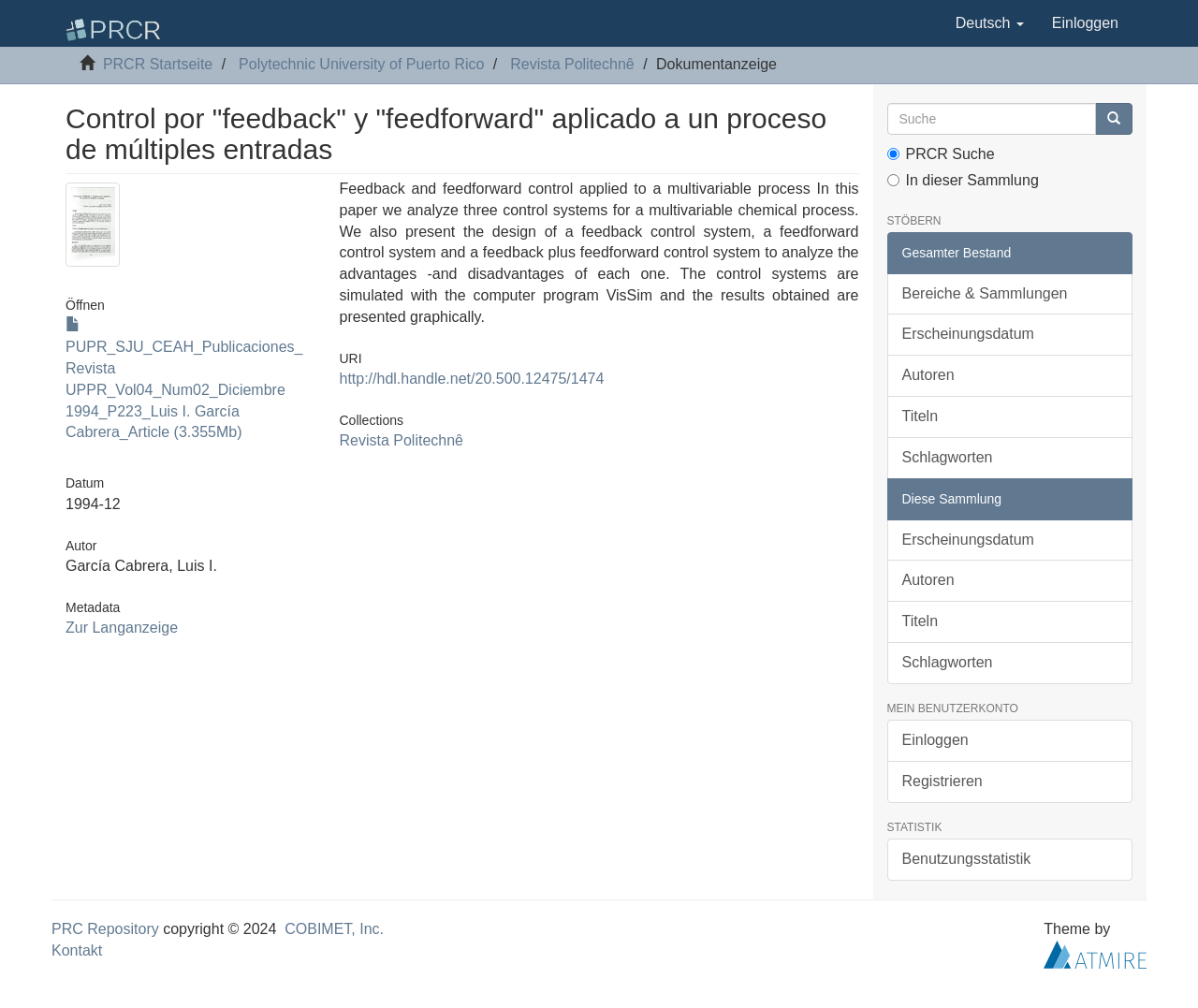Could you locate the bounding box coordinates for the section that should be clicked to accomplish this task: "Switch to Deutsch".

[0.786, 0.0, 0.866, 0.046]